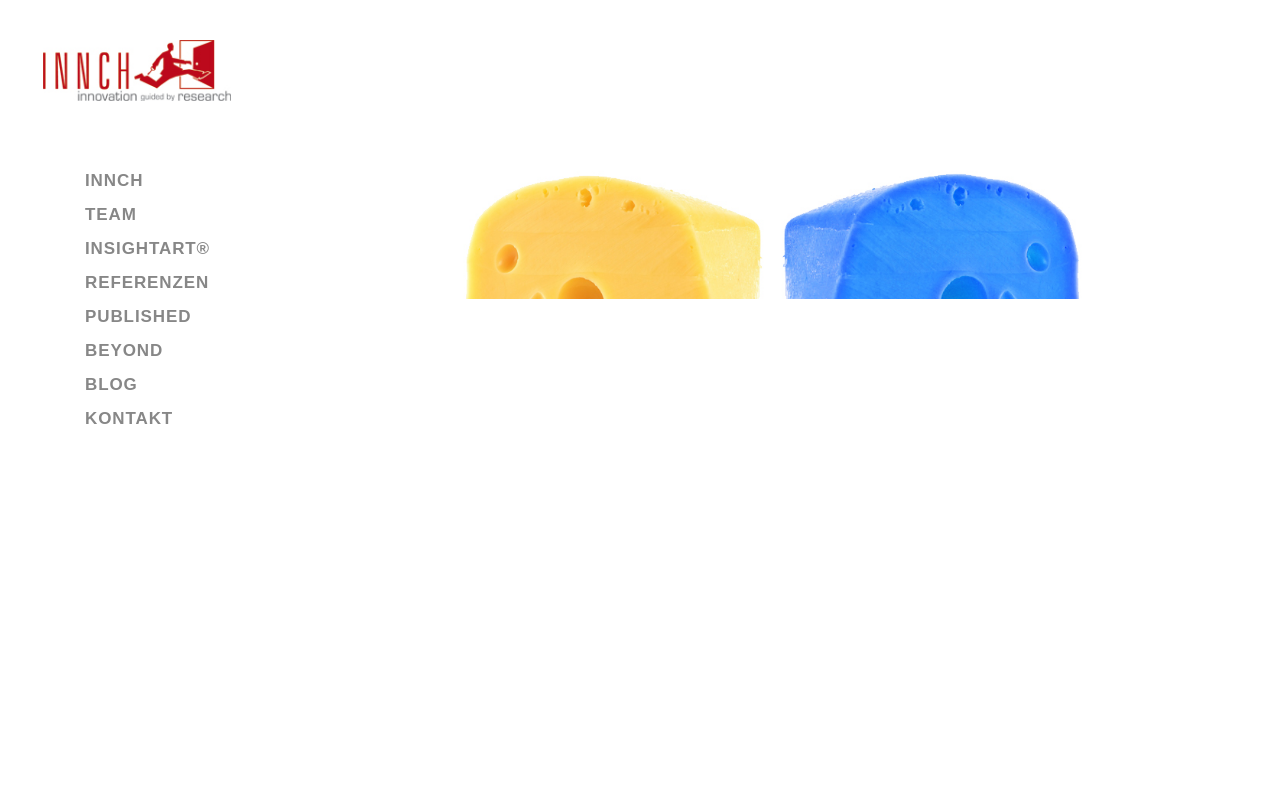Determine the bounding box coordinates of the section I need to click to execute the following instruction: "explore BEYOND section". Provide the coordinates as four float numbers between 0 and 1, i.e., [left, top, right, bottom].

[0.062, 0.417, 0.24, 0.459]